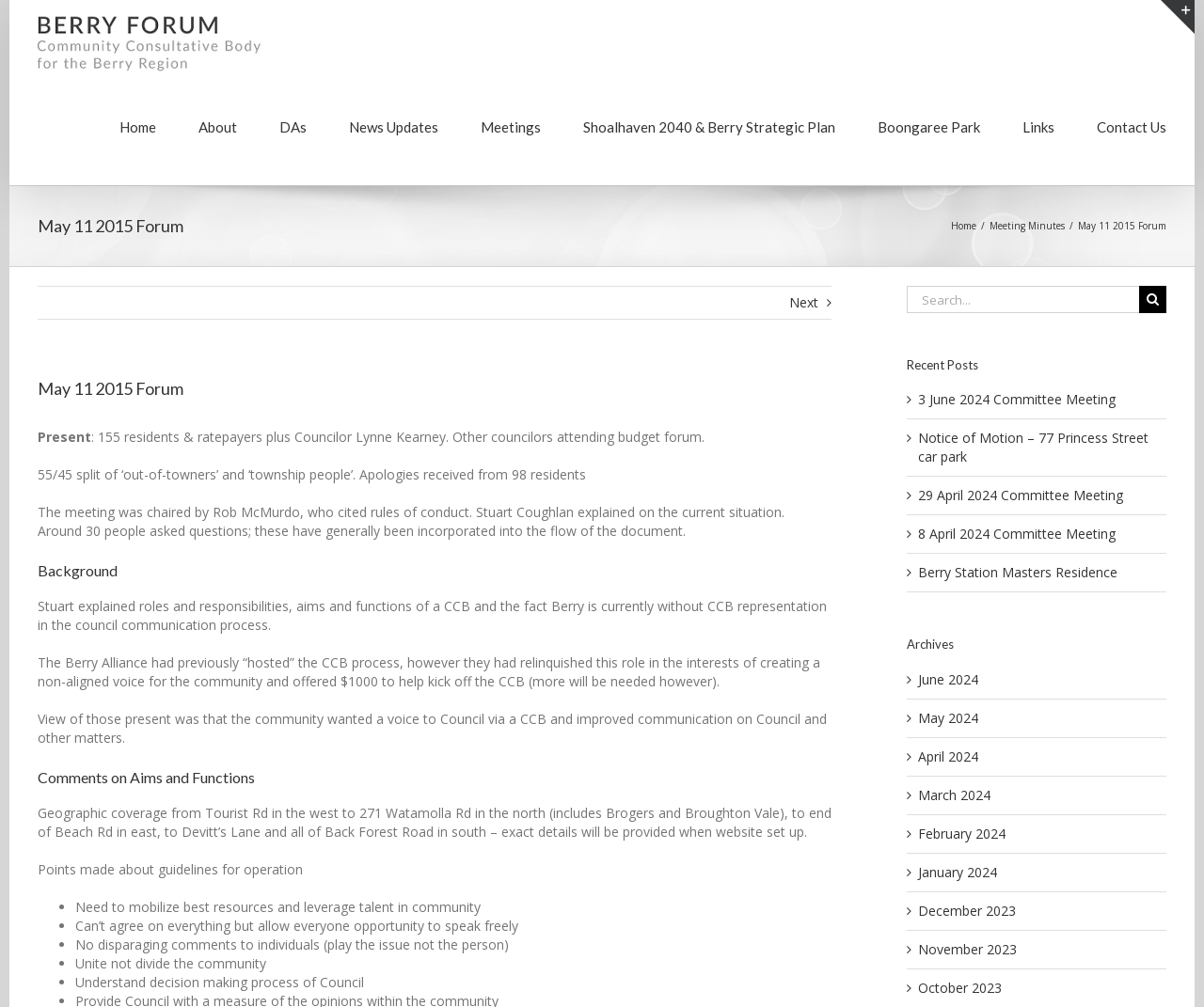Use the details in the image to answer the question thoroughly: 
What is the geographic coverage of the community?

The geographic coverage of the community can be found in the section 'Comments on Aims and Functions' where it says 'Geographic coverage from Tourist Rd in the west to 271 Watamolla Rd in the north...'.